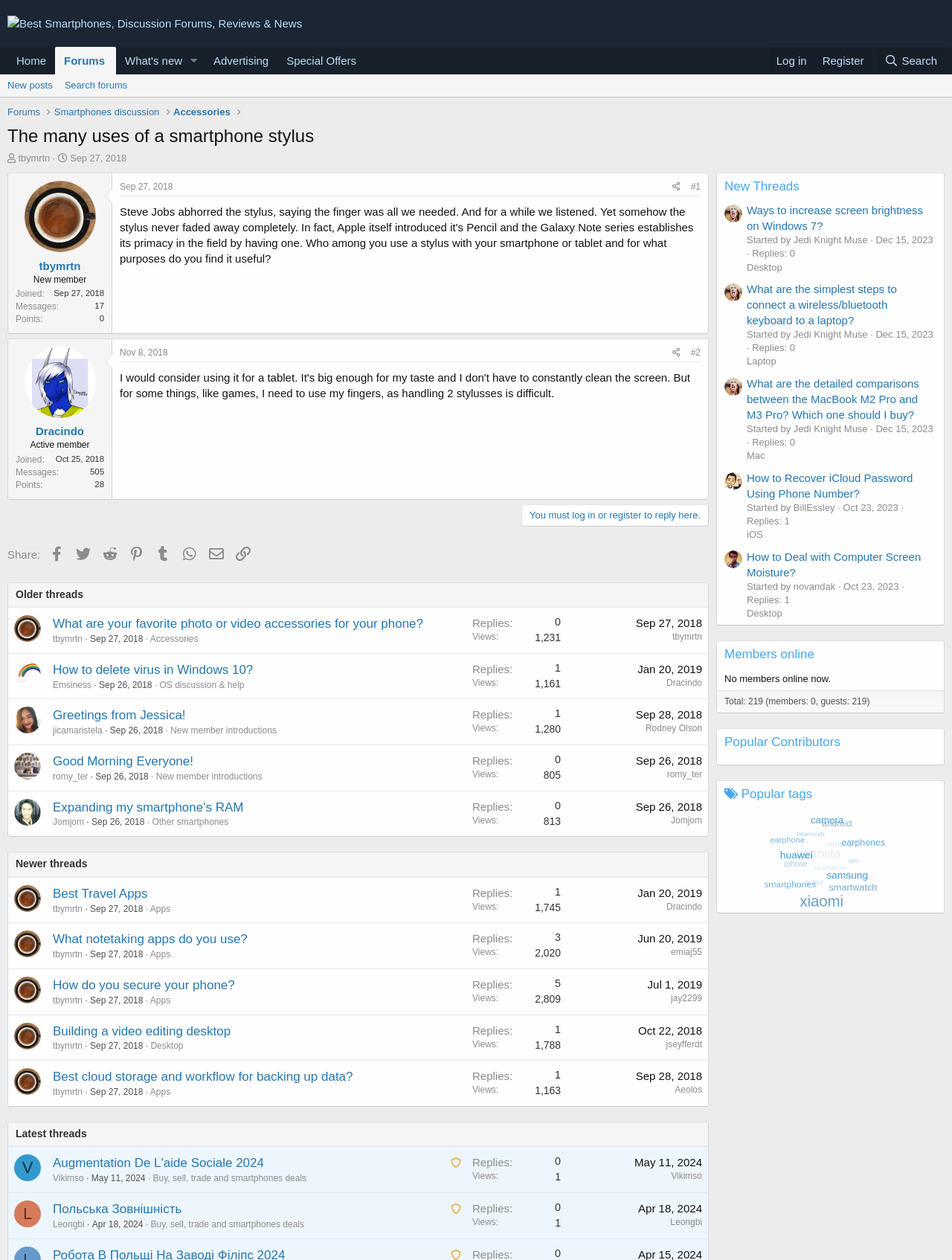Specify the bounding box coordinates of the area to click in order to execute this command: 'View the 'New posts' page'. The coordinates should consist of four float numbers ranging from 0 to 1, and should be formatted as [left, top, right, bottom].

[0.002, 0.059, 0.061, 0.077]